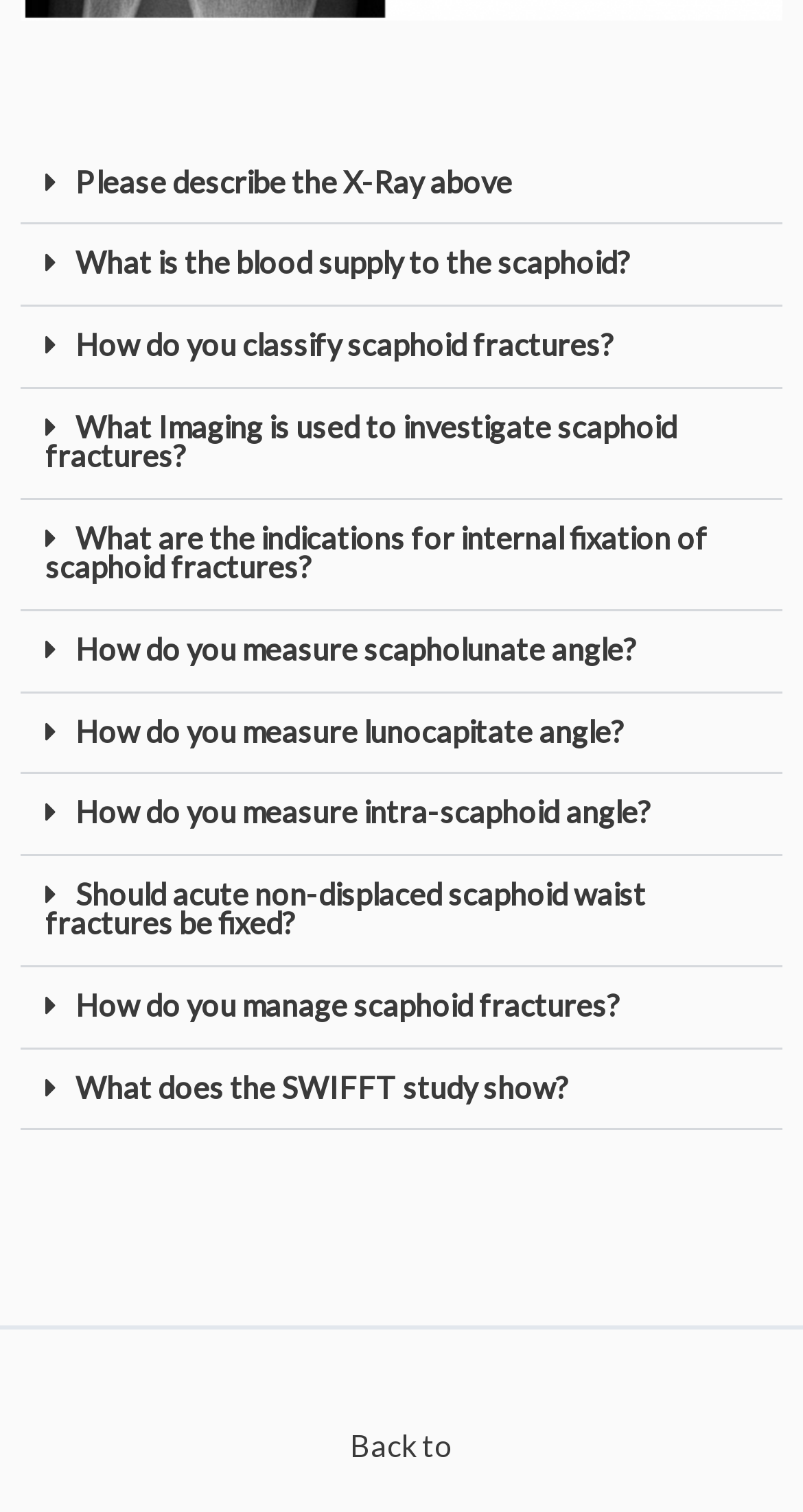Specify the bounding box coordinates of the region I need to click to perform the following instruction: "Click the 'Please describe the X-Ray above' button". The coordinates must be four float numbers in the range of 0 to 1, i.e., [left, top, right, bottom].

[0.026, 0.095, 0.974, 0.149]